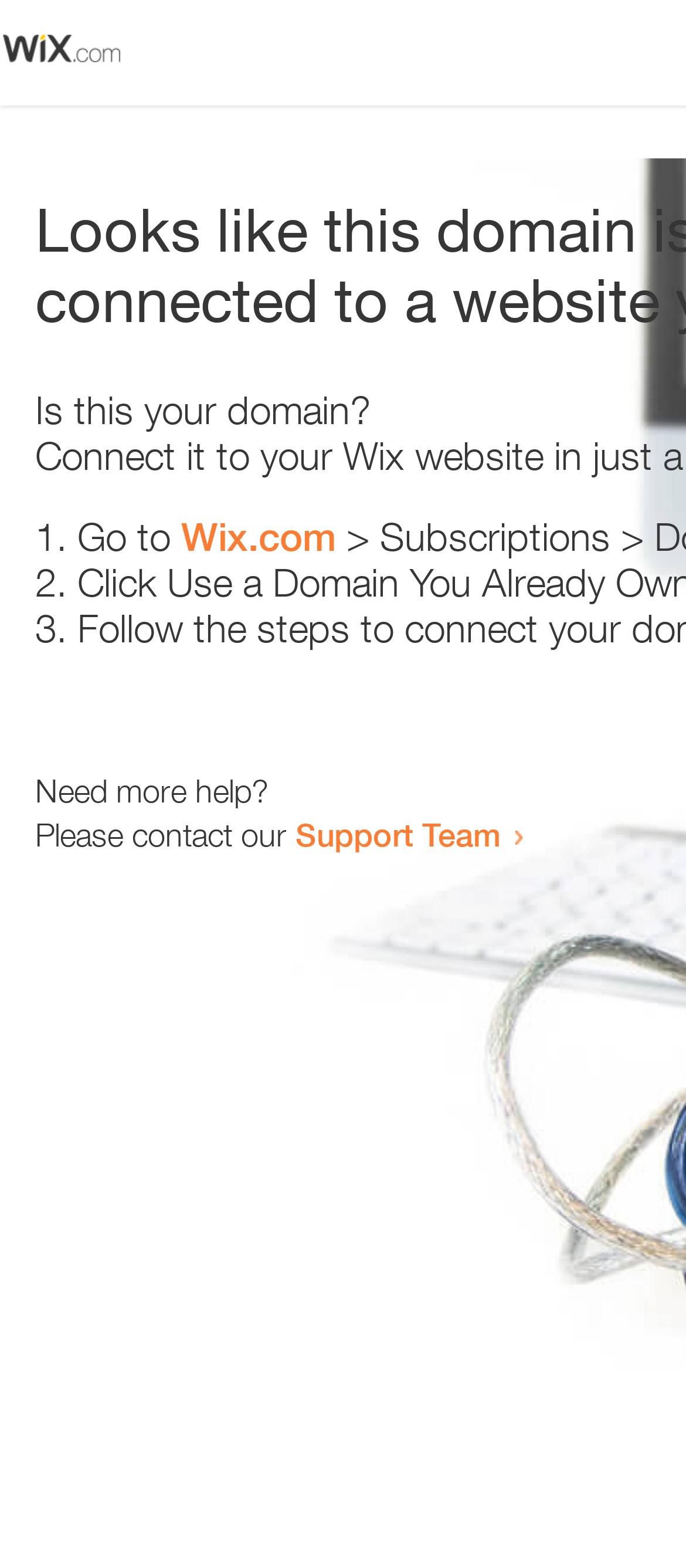Please reply to the following question with a single word or a short phrase:
What is the text above the first list marker?

Is this your domain?